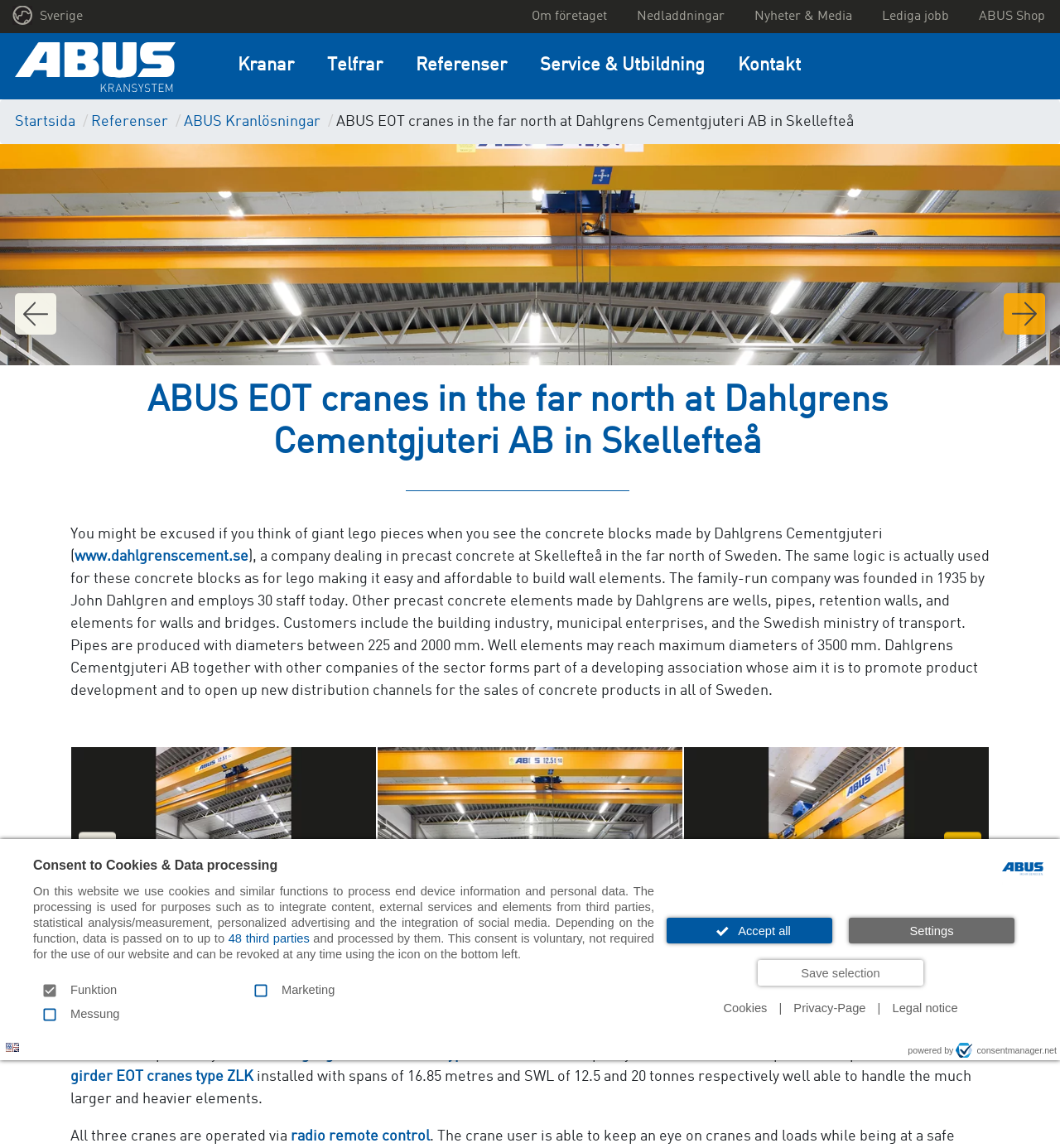What is the company name of the website?
Carefully analyze the image and provide a detailed answer to the question.

I found the company name by looking at the logo at the top right corner of the webpage, which says 'ABUS Kransystem AB'. This is also confirmed by the link 'ABUS Kransystem AB<' at the top of the webpage.